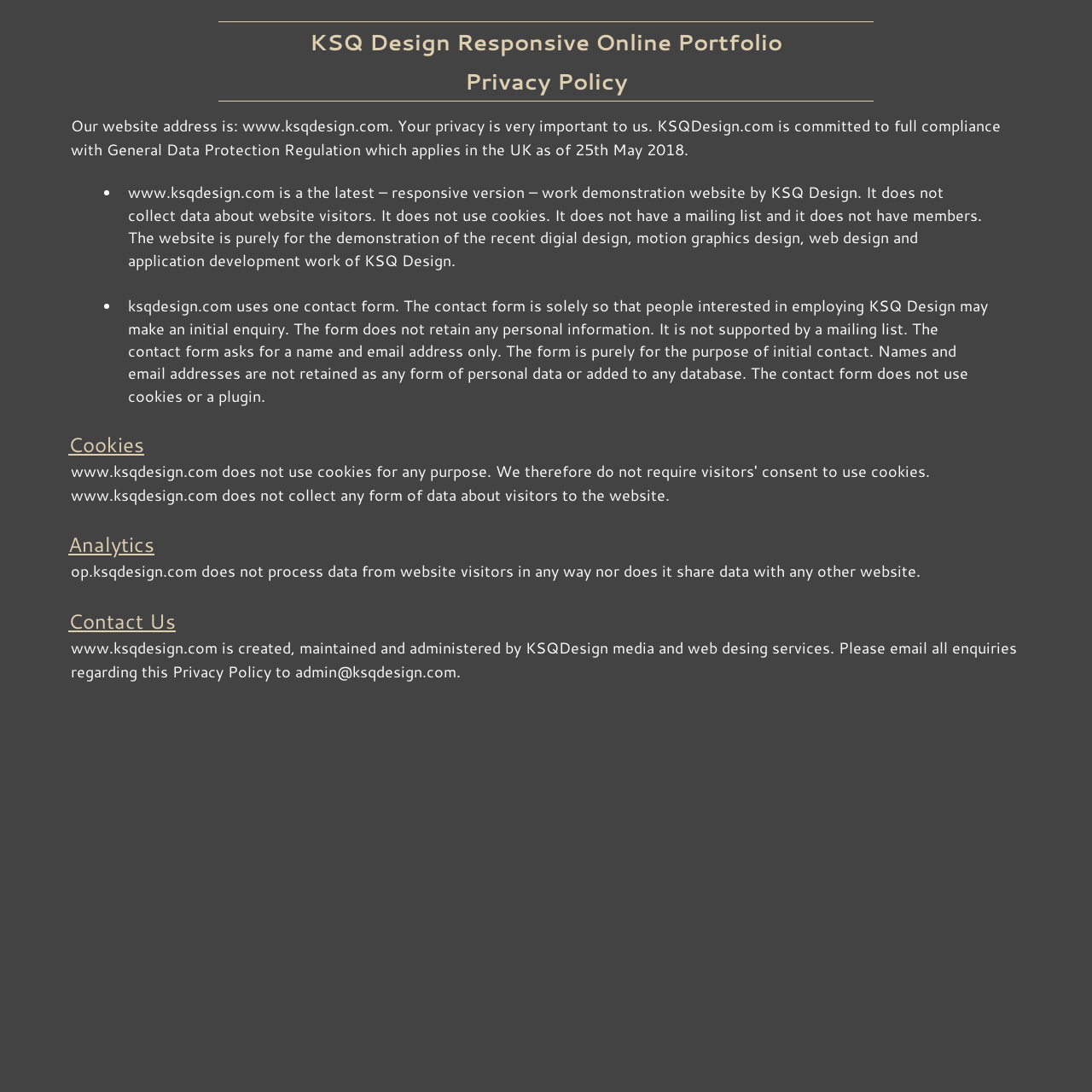Does the website use cookies?
Please answer the question as detailed as possible based on the image.

The webpage explicitly states that www.ksqdesign.com does not use cookies for any purpose, and therefore does not require visitors' consent to use cookies.